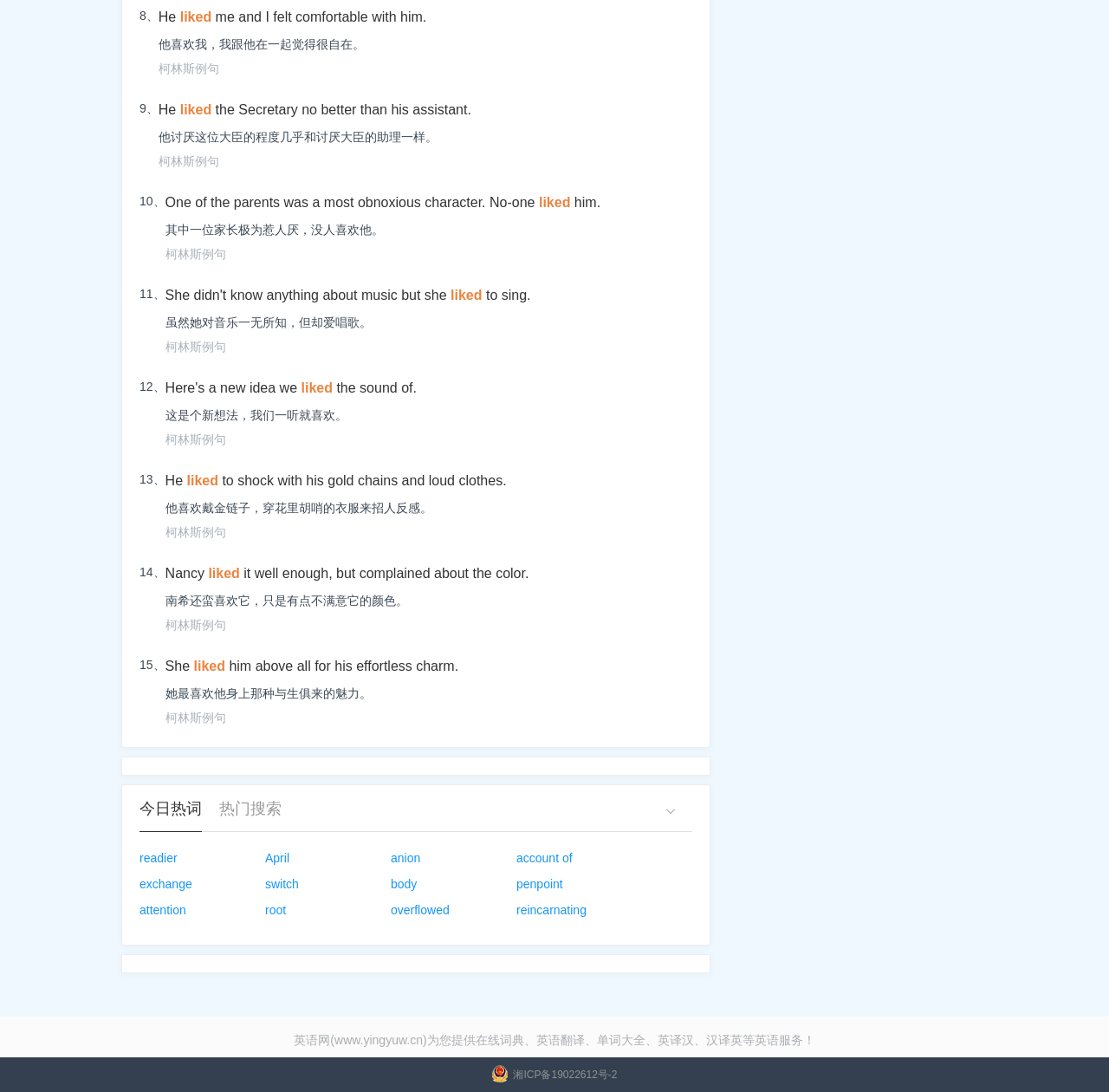Give a one-word or phrase response to the following question: What is the purpose of the website?

Provide English services